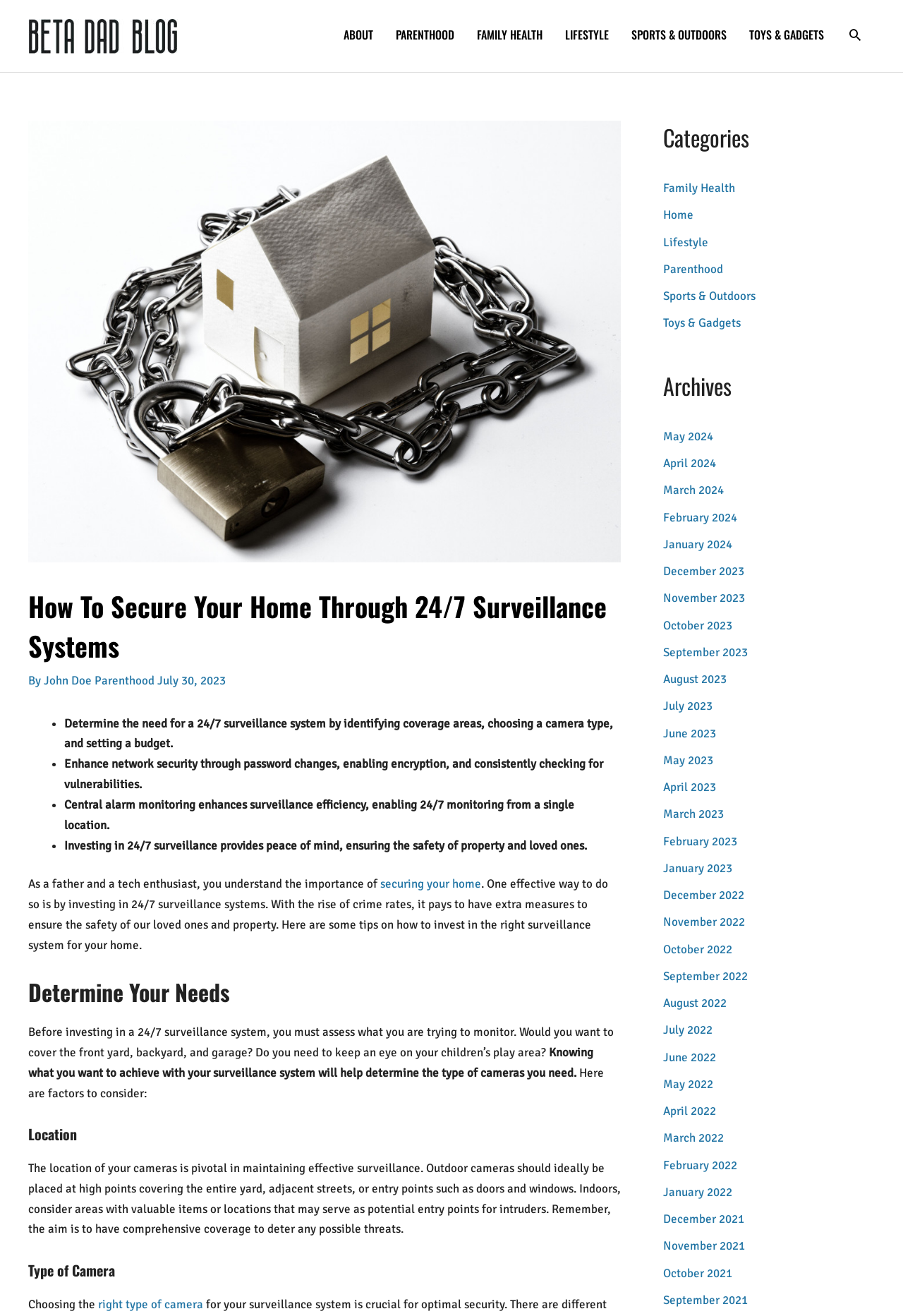Give a concise answer using one word or a phrase to the following question:
What is the importance of identifying coverage areas?

Determine the type of cameras needed